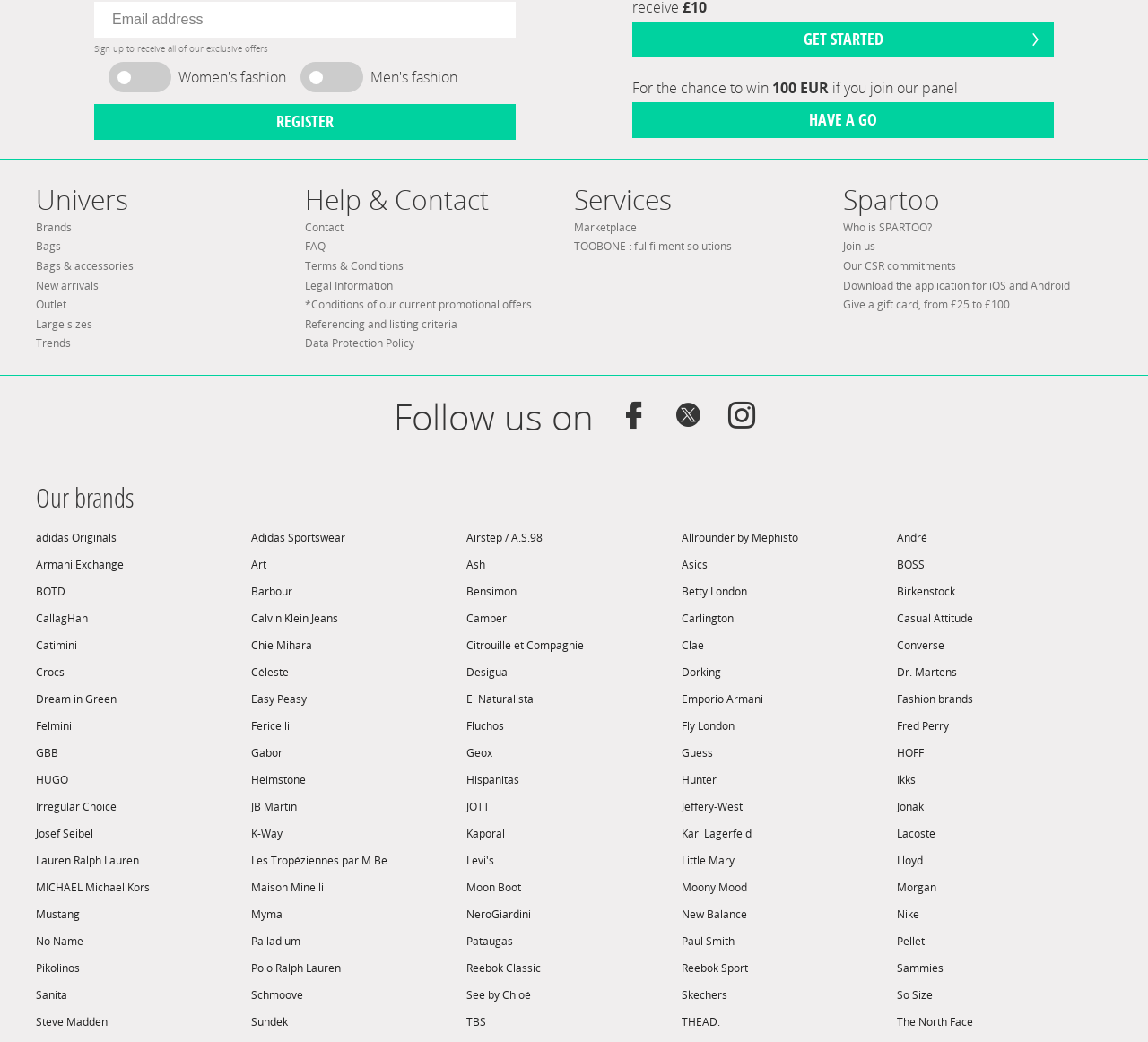Please reply to the following question with a single word or a short phrase:
Are there any brands starting with the letter 'Z'?

No